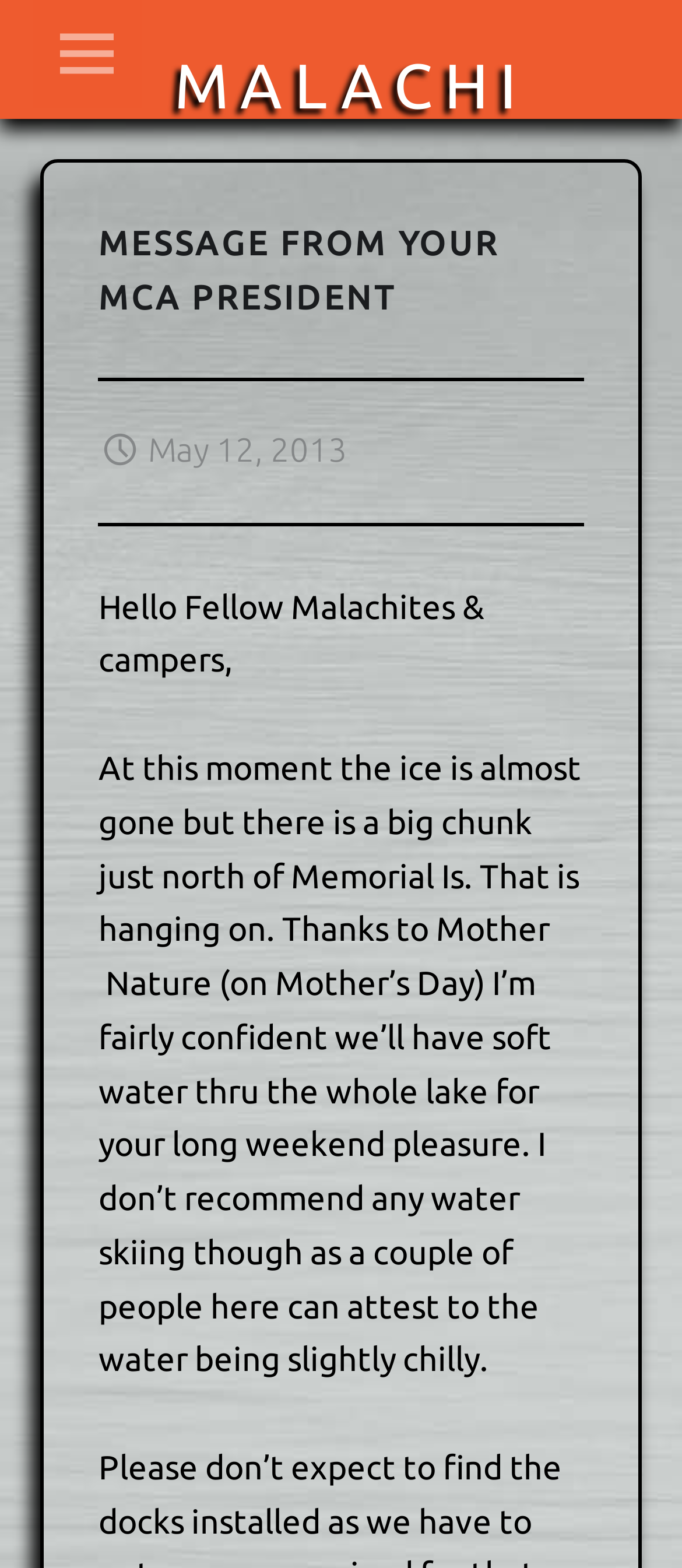Provide a thorough description of the webpage you see.

The webpage is a message from the MCA President, Malachi. At the top, there is a large heading that reads "MESSAGE FROM YOUR MCA PRESIDENT – MALACHI" with a link to Malachi's name. Below this heading, there is a primary menu section with a button labeled "Menu" that controls the site navigation.

To the right of the primary menu, there is a header section that contains a heading with the same title as the webpage, "MESSAGE FROM YOUR MCA PRESIDENT". Below this header, there is a footer section that contains a static text "Posted on:" followed by a link to the date "May 12, 2013" with a timestamp of "11:04 am".

The main content of the webpage is a message from the president, which starts with a greeting to "Fellow Malachites & campers". The message is a brief update on the current state of the lake, mentioning that the ice is almost gone and that the water will be soft for the long weekend. The president also advises against water skiing due to the chilly water temperature.